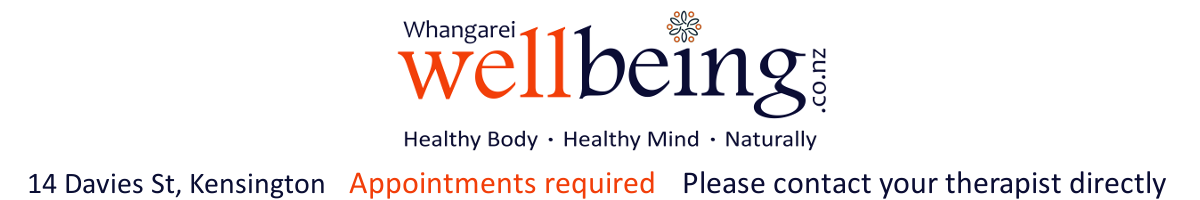Do appointments need to be made in advance?
Please provide a detailed and thorough answer to the question.

According to the image, there is a note that states 'Appointments required' and prompts potential clients to 'Please contact your therapist directly'. This suggests that appointments need to be made in advance, and walk-ins are not accepted.